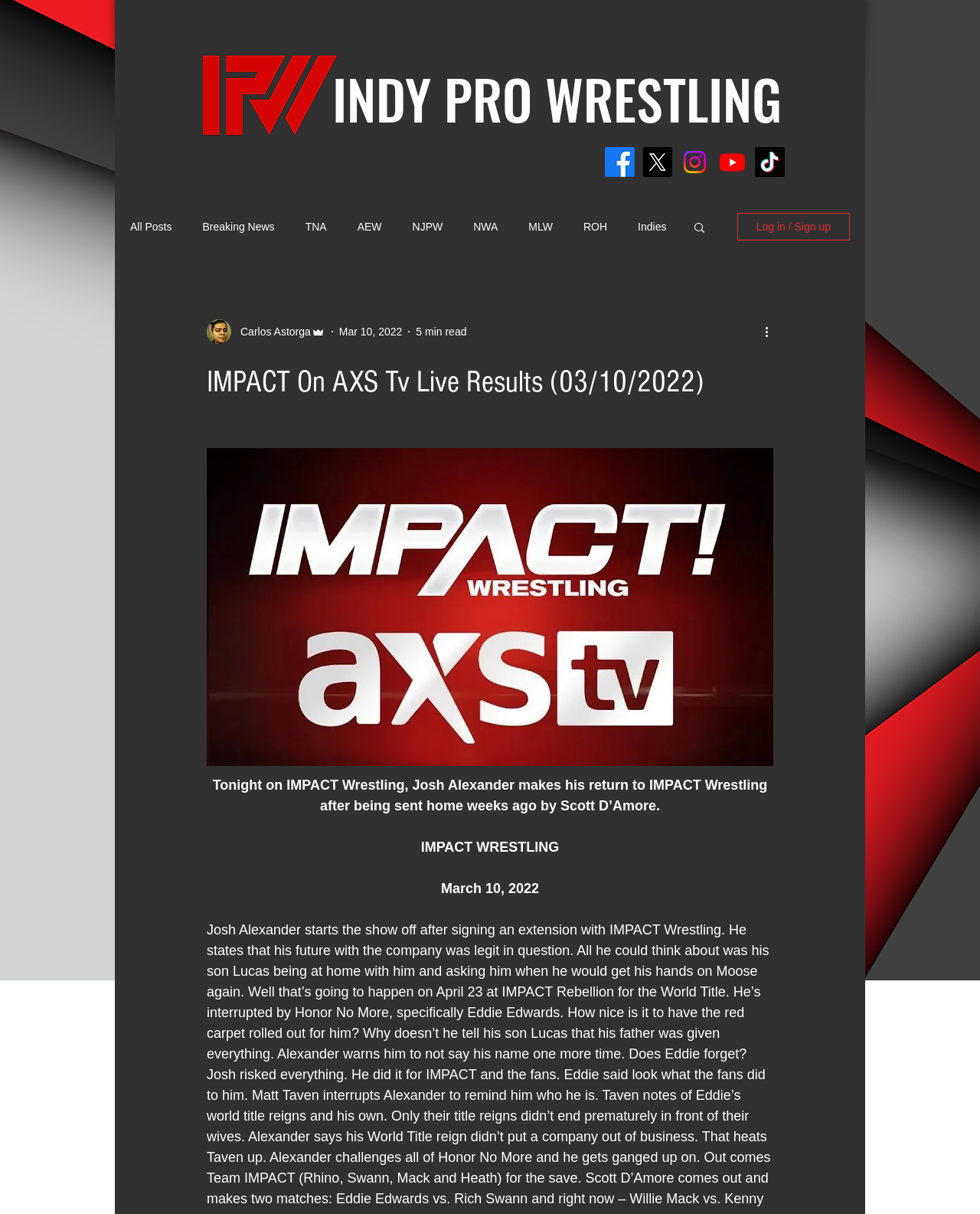Determine the bounding box coordinates of the element that should be clicked to execute the following command: "Log in or sign up".

[0.752, 0.175, 0.867, 0.198]